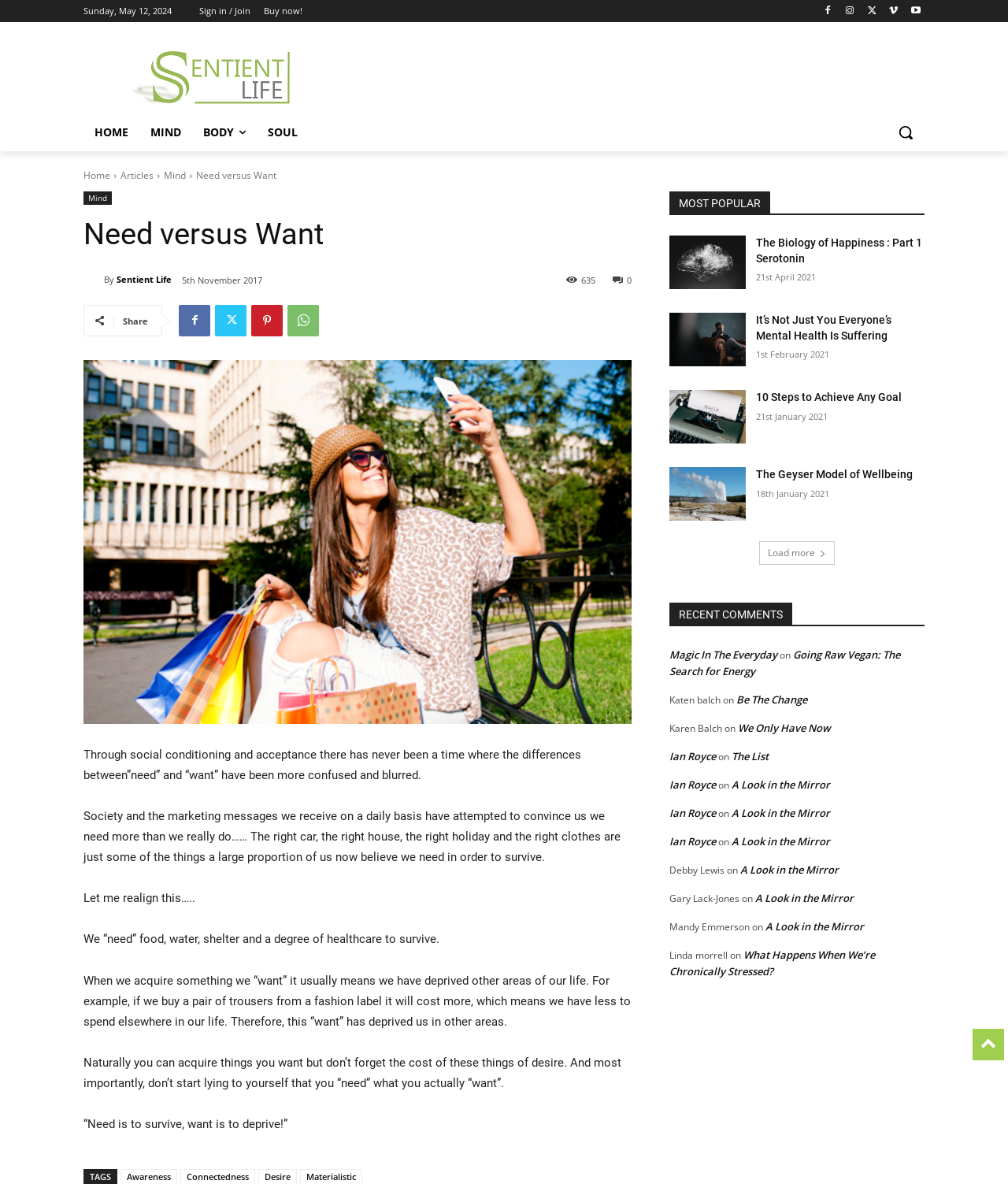Locate the bounding box coordinates of the clickable region to complete the following instruction: "Click the 'HOME' link."

[0.083, 0.096, 0.138, 0.128]